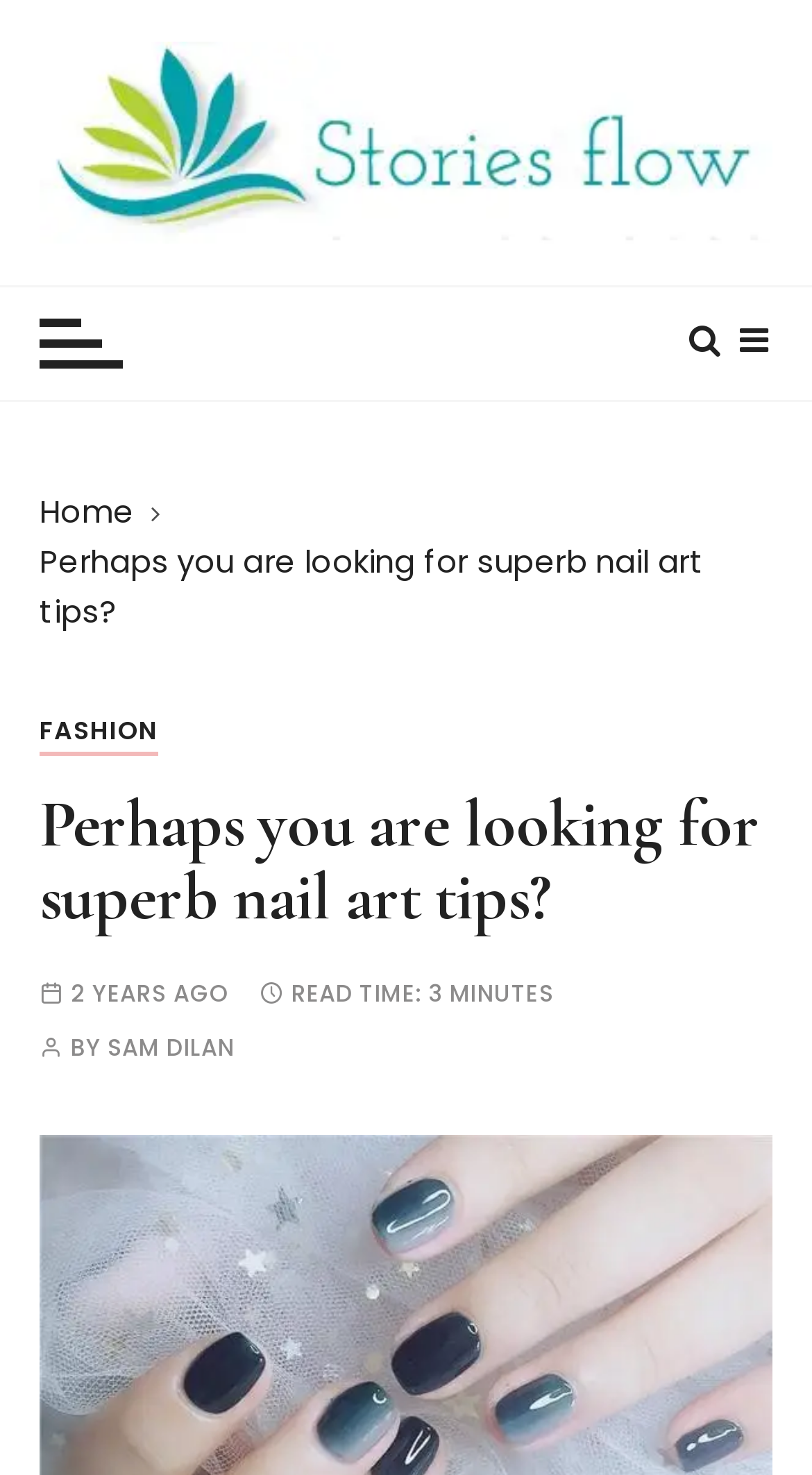Please respond in a single word or phrase: 
How old is the article?

2 YEARS AGO